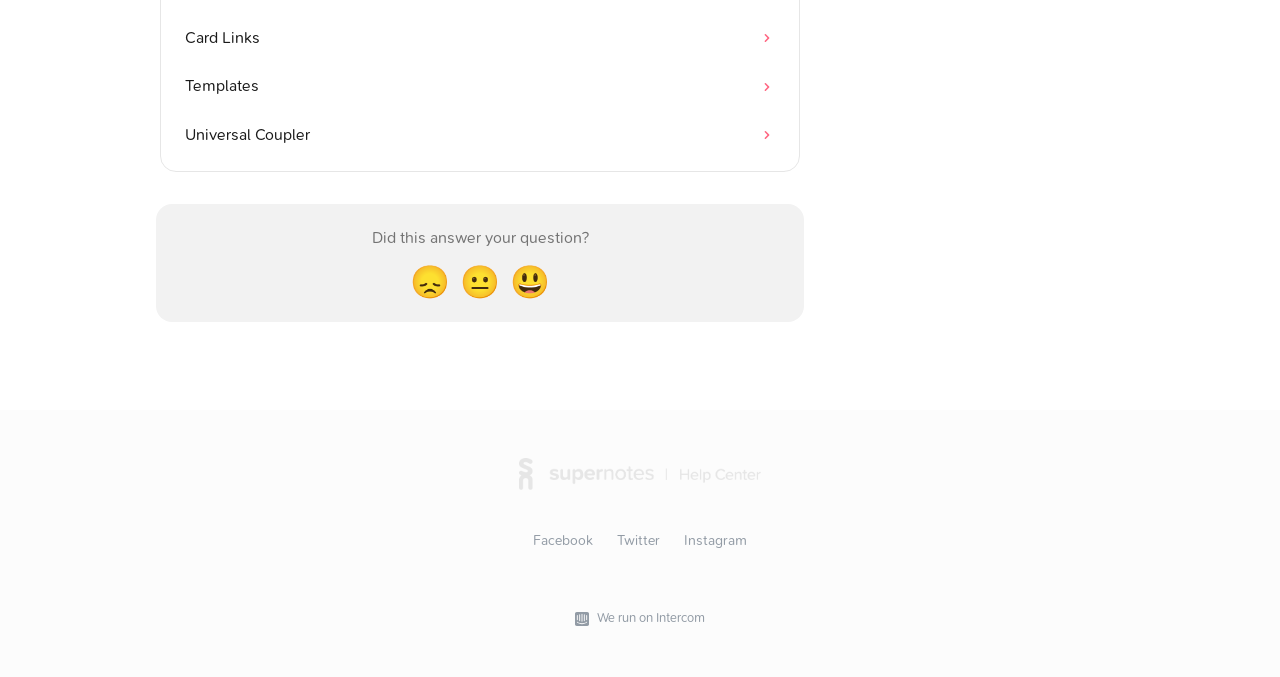What is the text above the disappointed reaction button?
Based on the image content, provide your answer in one word or a short phrase.

Did this answer your question?